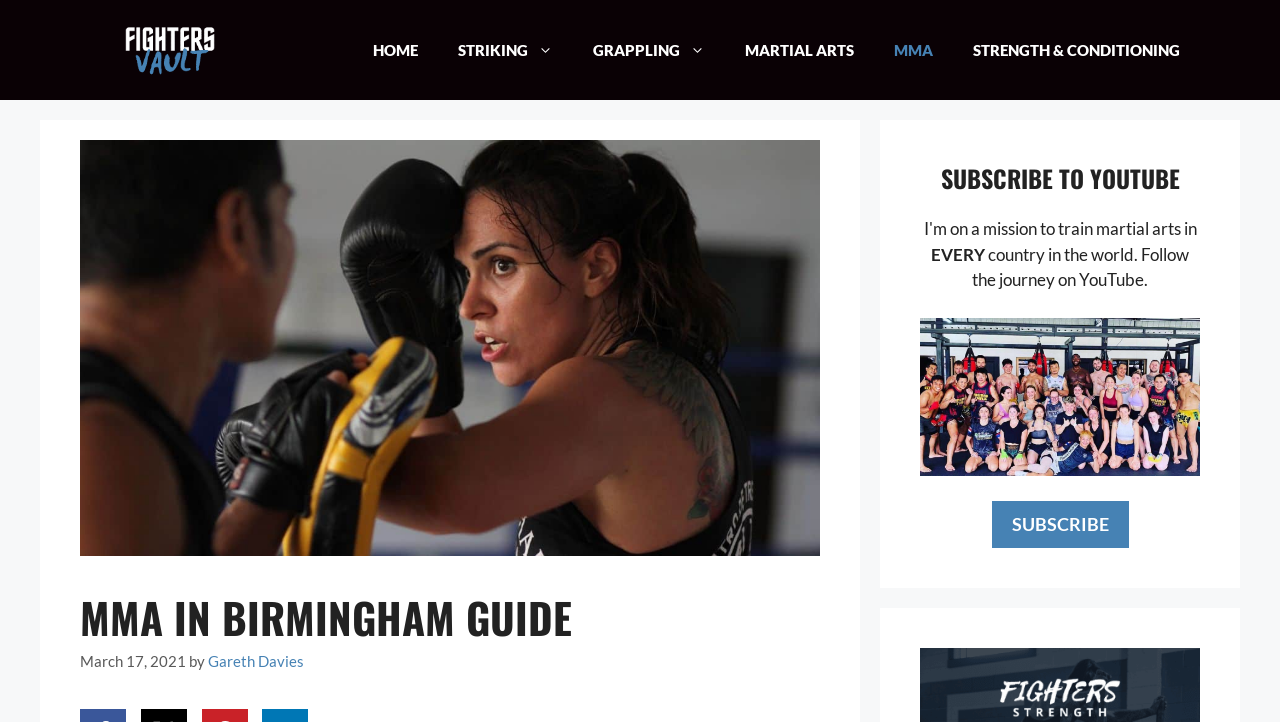Based on the image, please respond to the question with as much detail as possible:
What is the date of the MMA in Birmingham guide?

I found the date in the time element below the heading MMA IN BIRMINGHAM GUIDE, which is March 17, 2021.